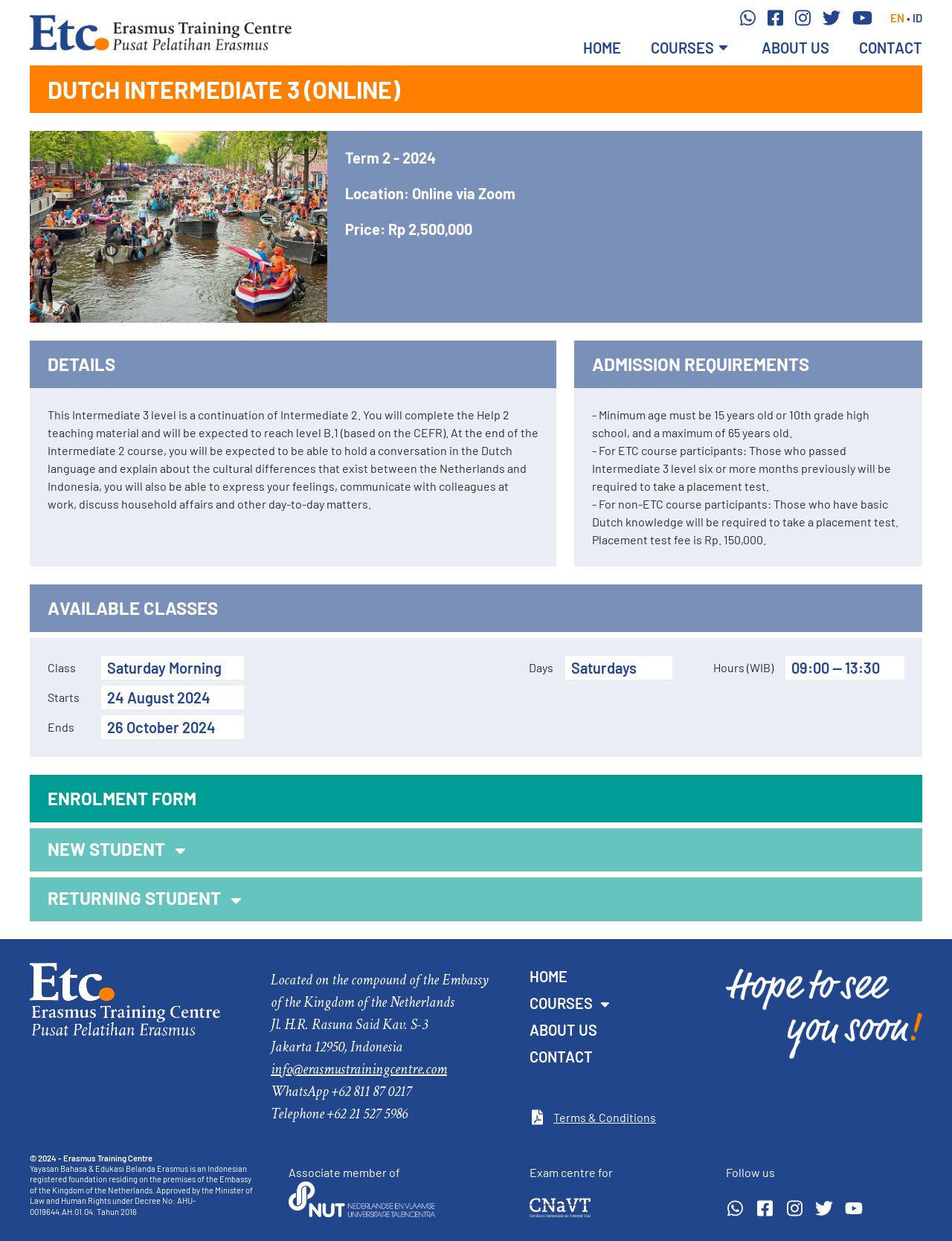Please identify the bounding box coordinates of the area that needs to be clicked to fulfill the following instruction: "Contact the Erasmus Training Centre."

[0.902, 0.029, 0.969, 0.048]